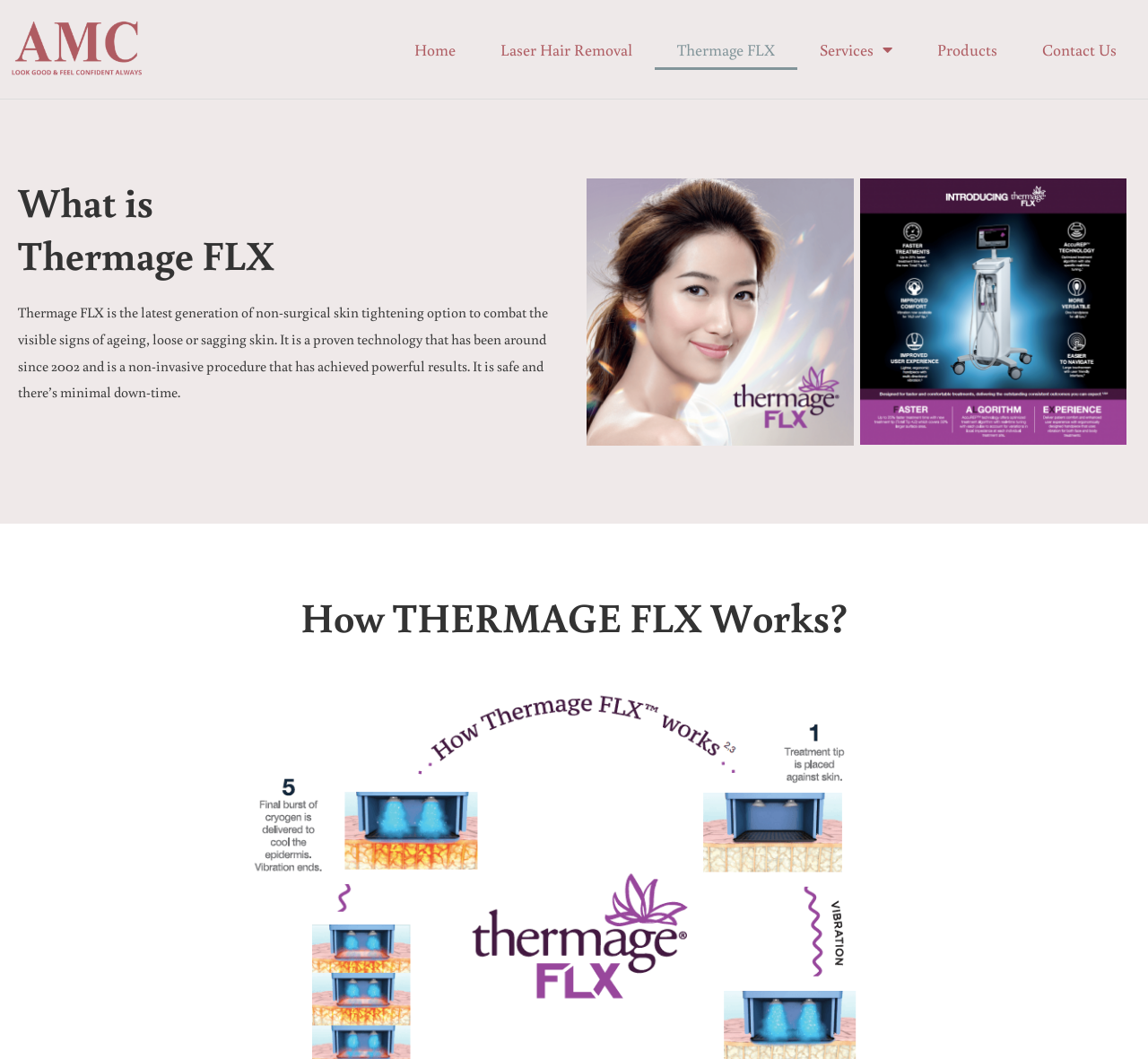Can you find and generate the webpage's heading?

What is
Thermage FLX